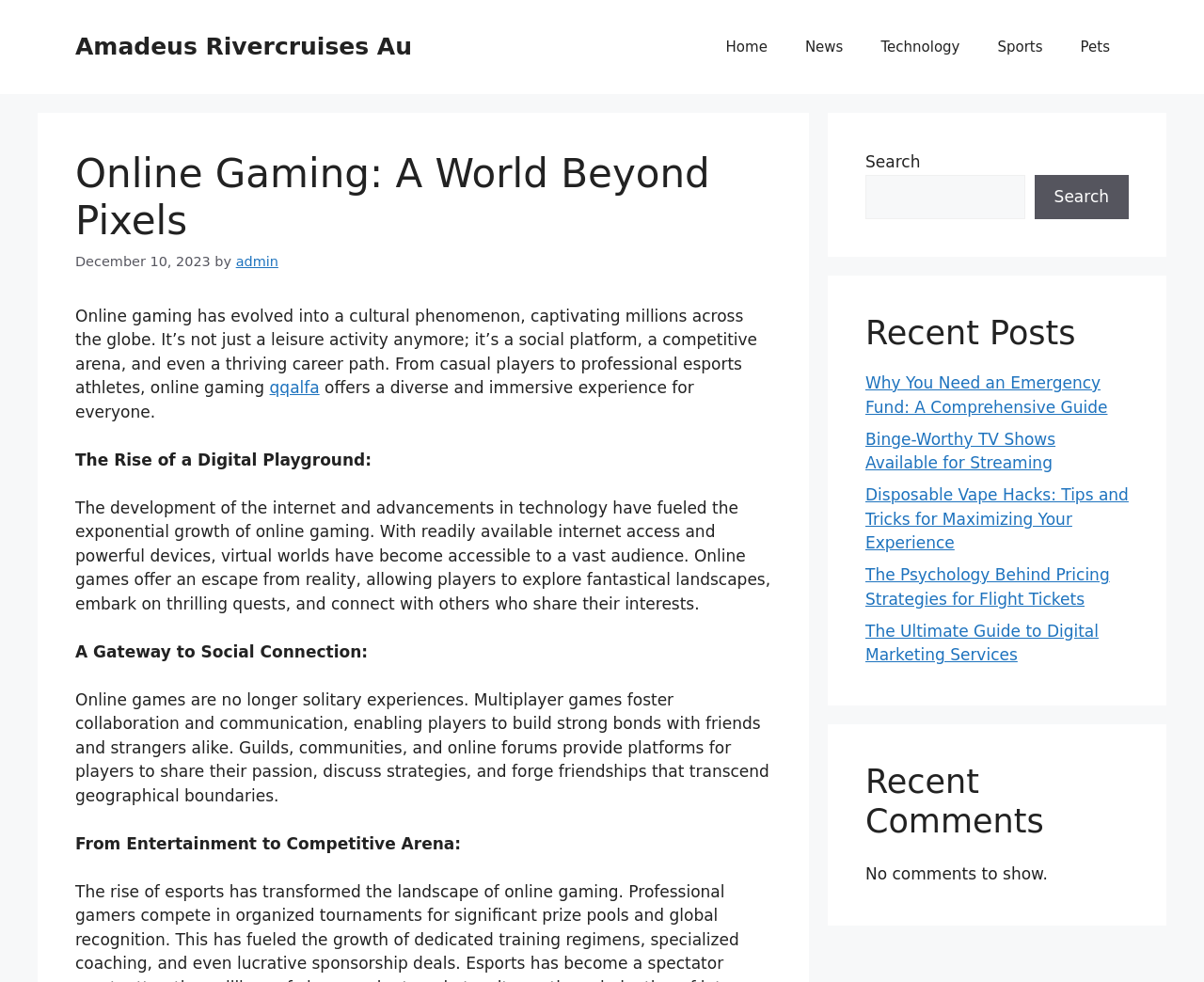Determine the bounding box coordinates of the clickable region to carry out the instruction: "like this post".

None